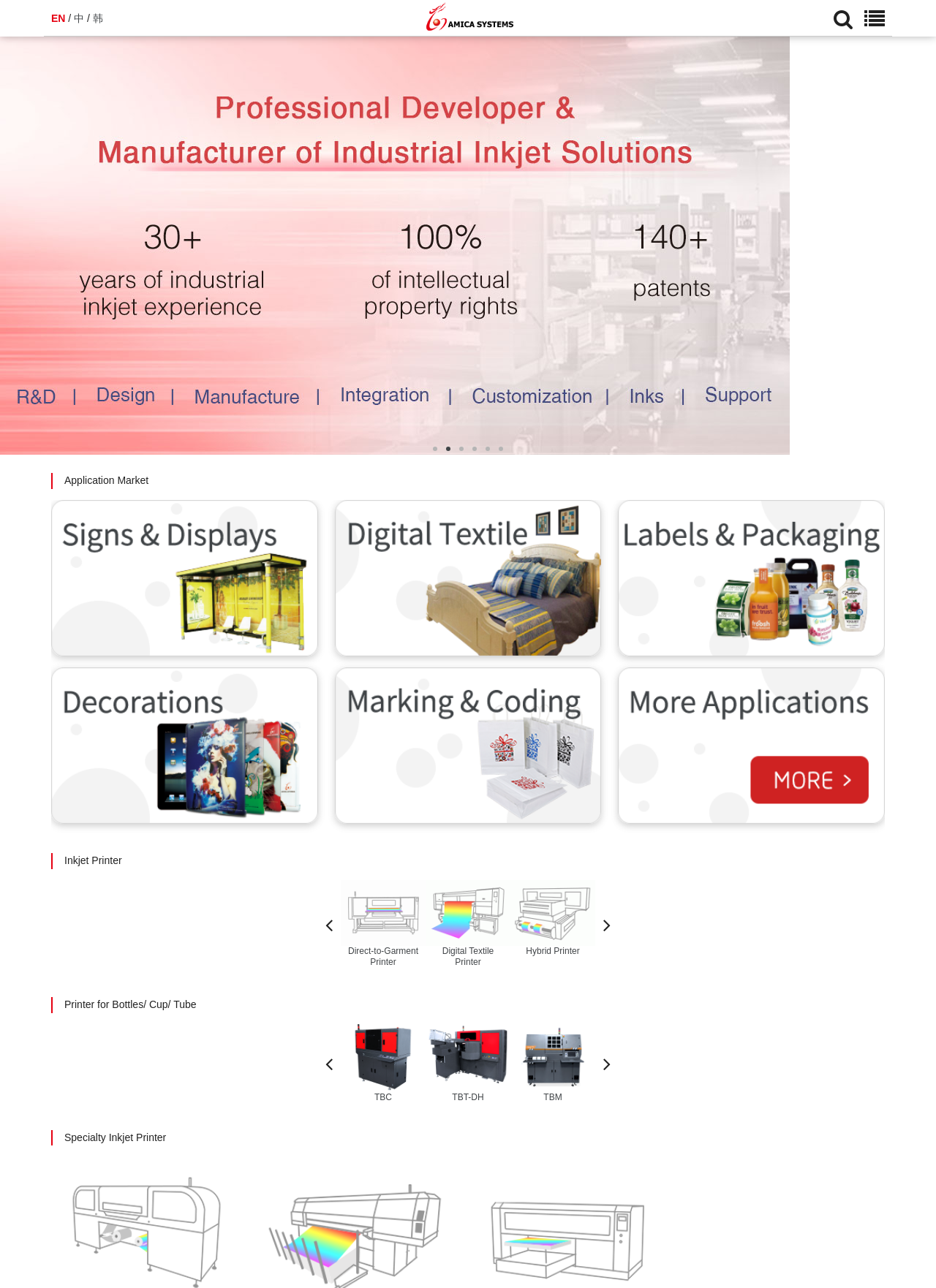Please find the bounding box for the following UI element description. Provide the coordinates in (top-left x, top-left y, bottom-right x, bottom-right y) format, with values between 0 and 1: alt="tbdx"

[0.0, 0.185, 0.844, 0.194]